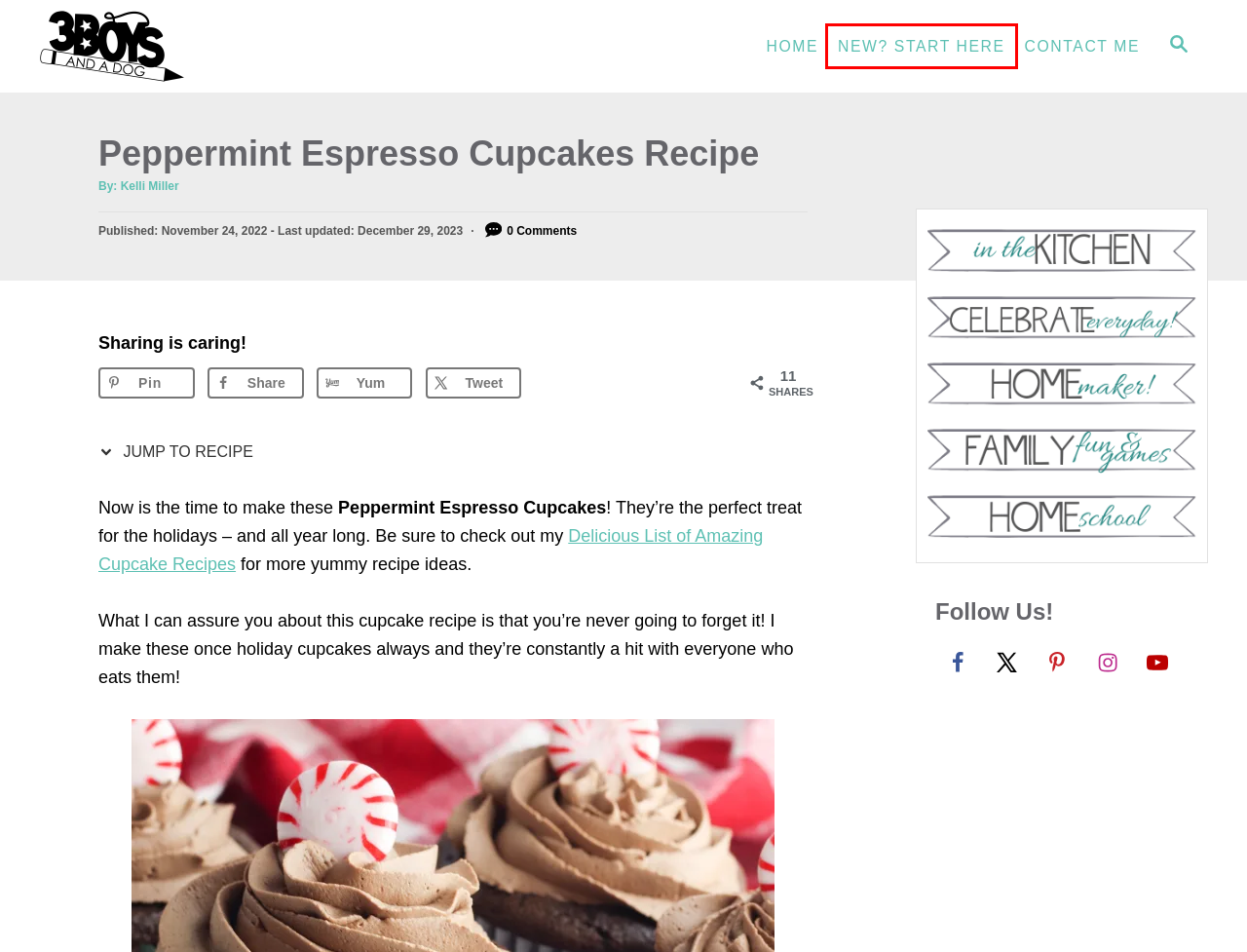You are provided a screenshot of a webpage featuring a red bounding box around a UI element. Choose the webpage description that most accurately represents the new webpage after clicking the element within the red bounding box. Here are the candidates:
A. Homeschooling & Homemaking Tips for Busy Folks - 3 Boys and a Dog
B. Contact Me - 3 Boys and a Dog
C. Delicious List of Amazing Cupcake Recipes
D. Resources for Educating Our Children
E. Family Fun and Games
F. New? Start Here - 3 Boys and a Dog
G. Celebrate Everyday: The Ultimate Guide to Parties!
H. Simple & Easy Recipes for Busy Moms

F